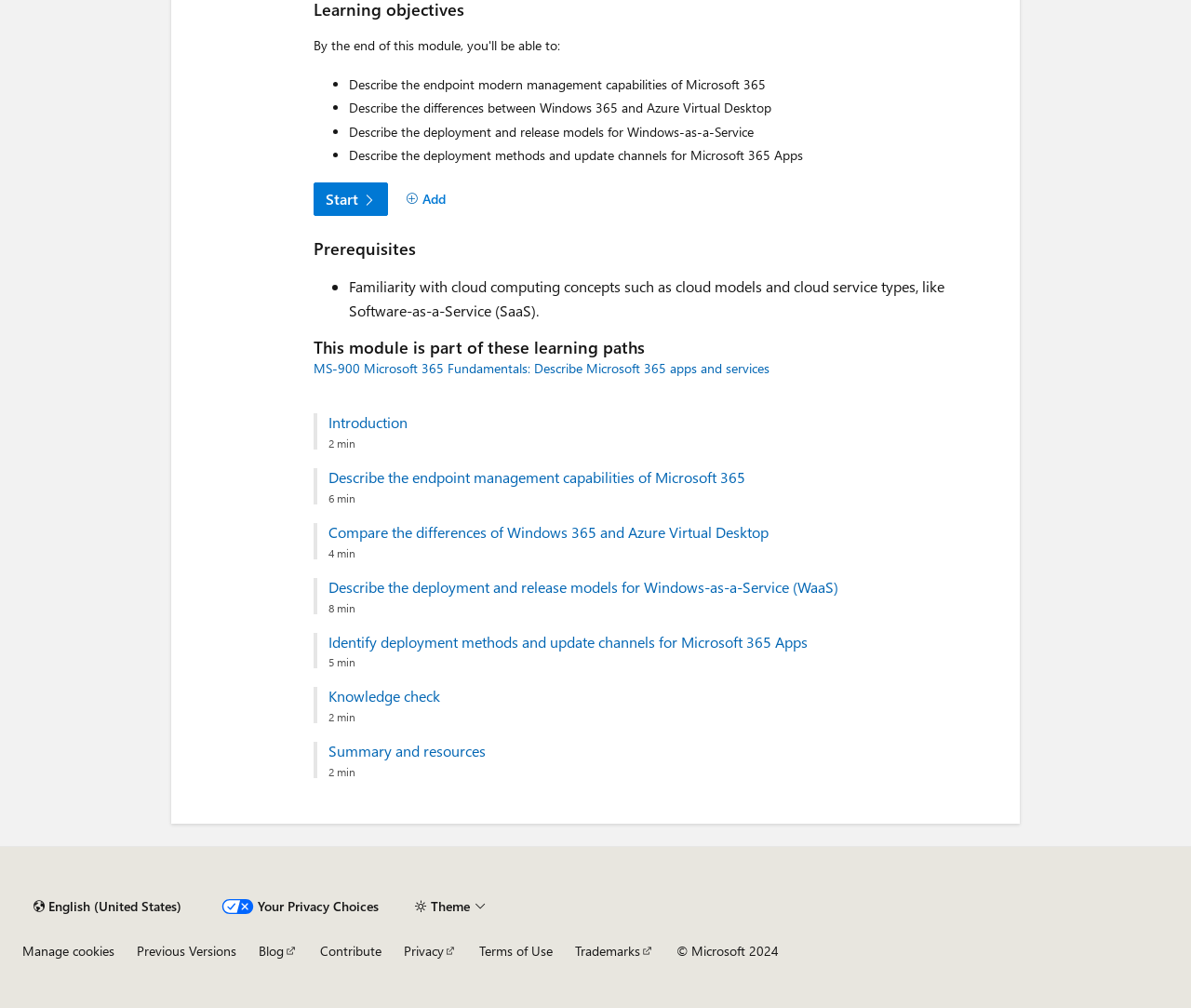Identify the bounding box for the element characterized by the following description: "Summary and resources".

[0.276, 0.736, 0.77, 0.755]